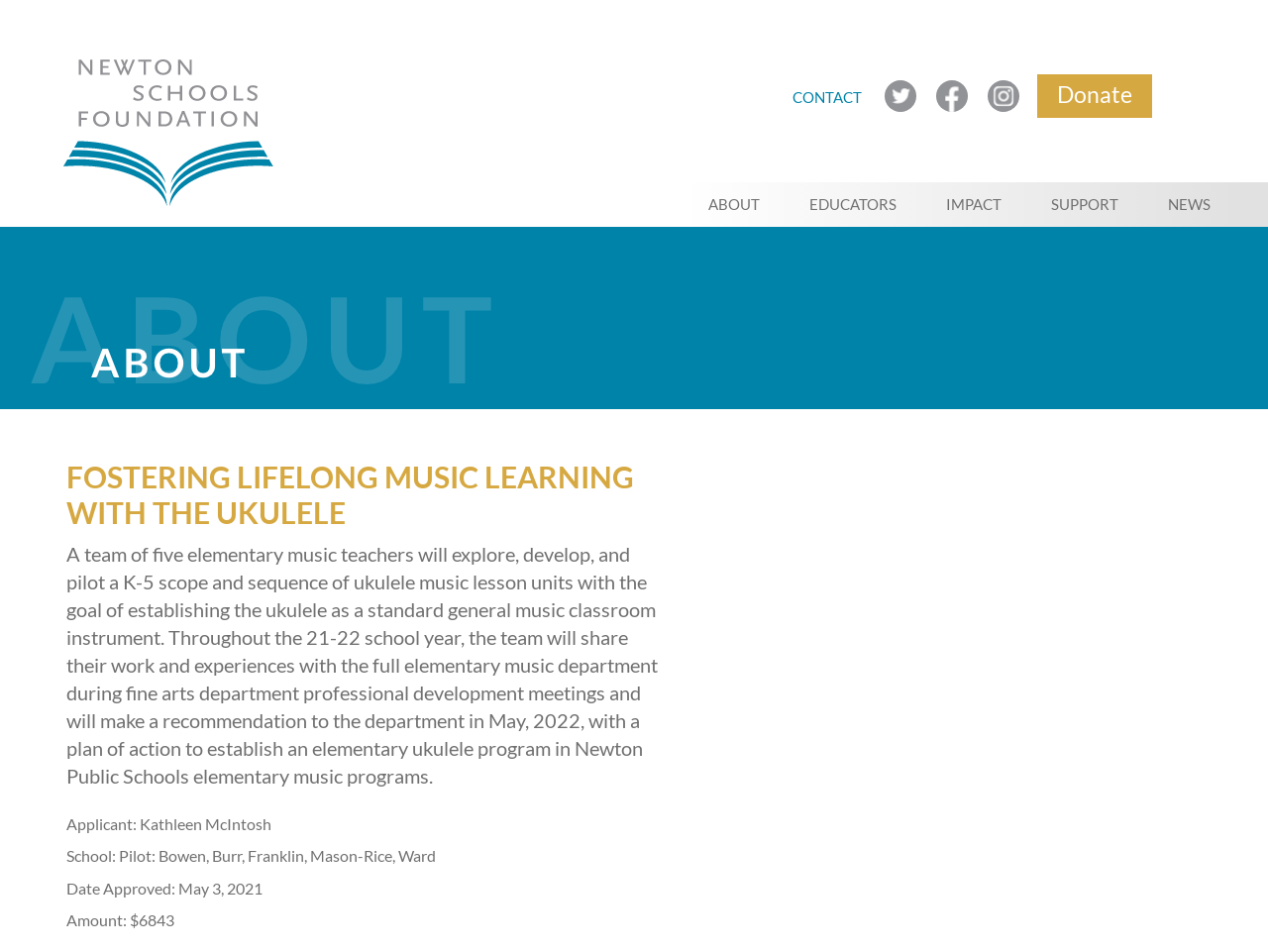Specify the bounding box coordinates of the area that needs to be clicked to achieve the following instruction: "Click the CONTACT link".

[0.609, 0.093, 0.682, 0.111]